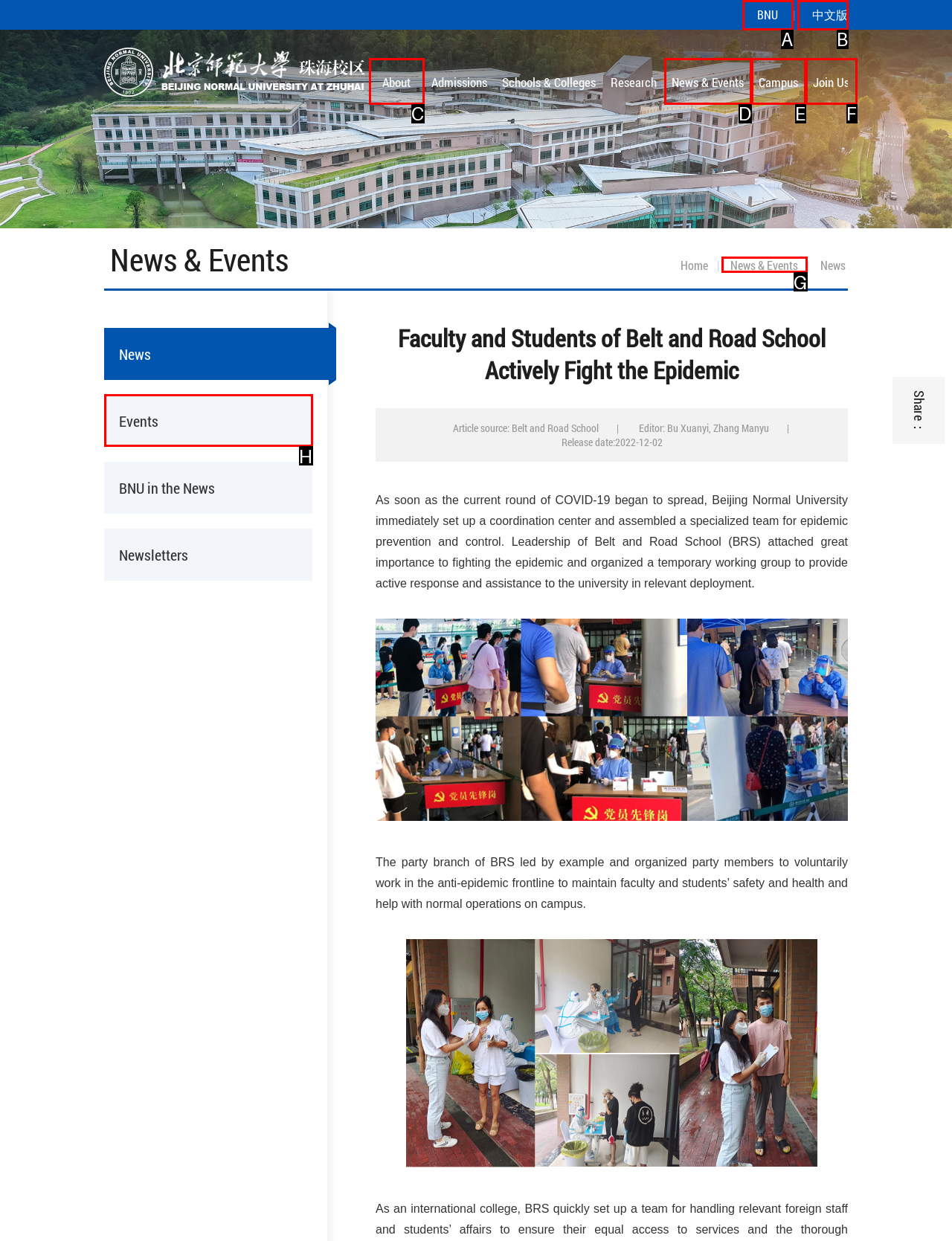Determine the HTML element to click for the instruction: Click the 'BNU' link.
Answer with the letter corresponding to the correct choice from the provided options.

A